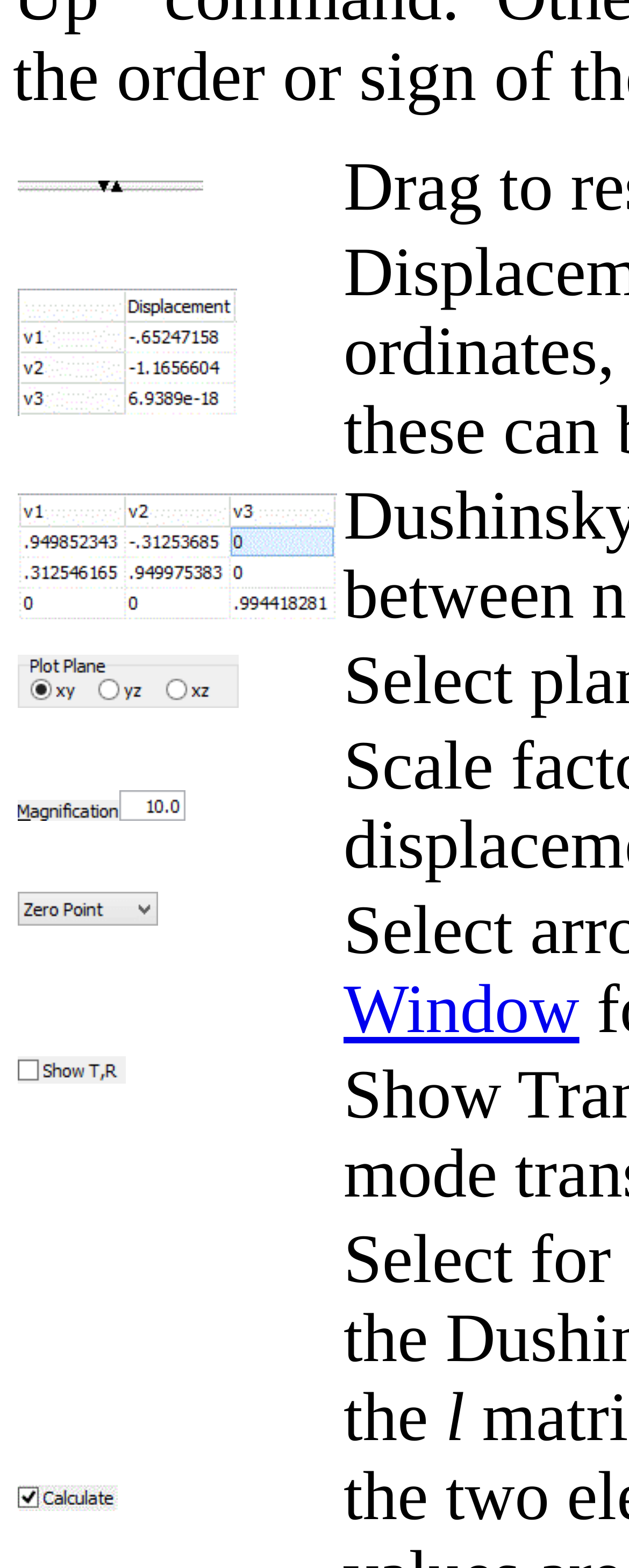What is the purpose of the 'ShowTRCheckBox' element?
Refer to the image and provide a concise answer in one word or phrase.

To show or hide TR